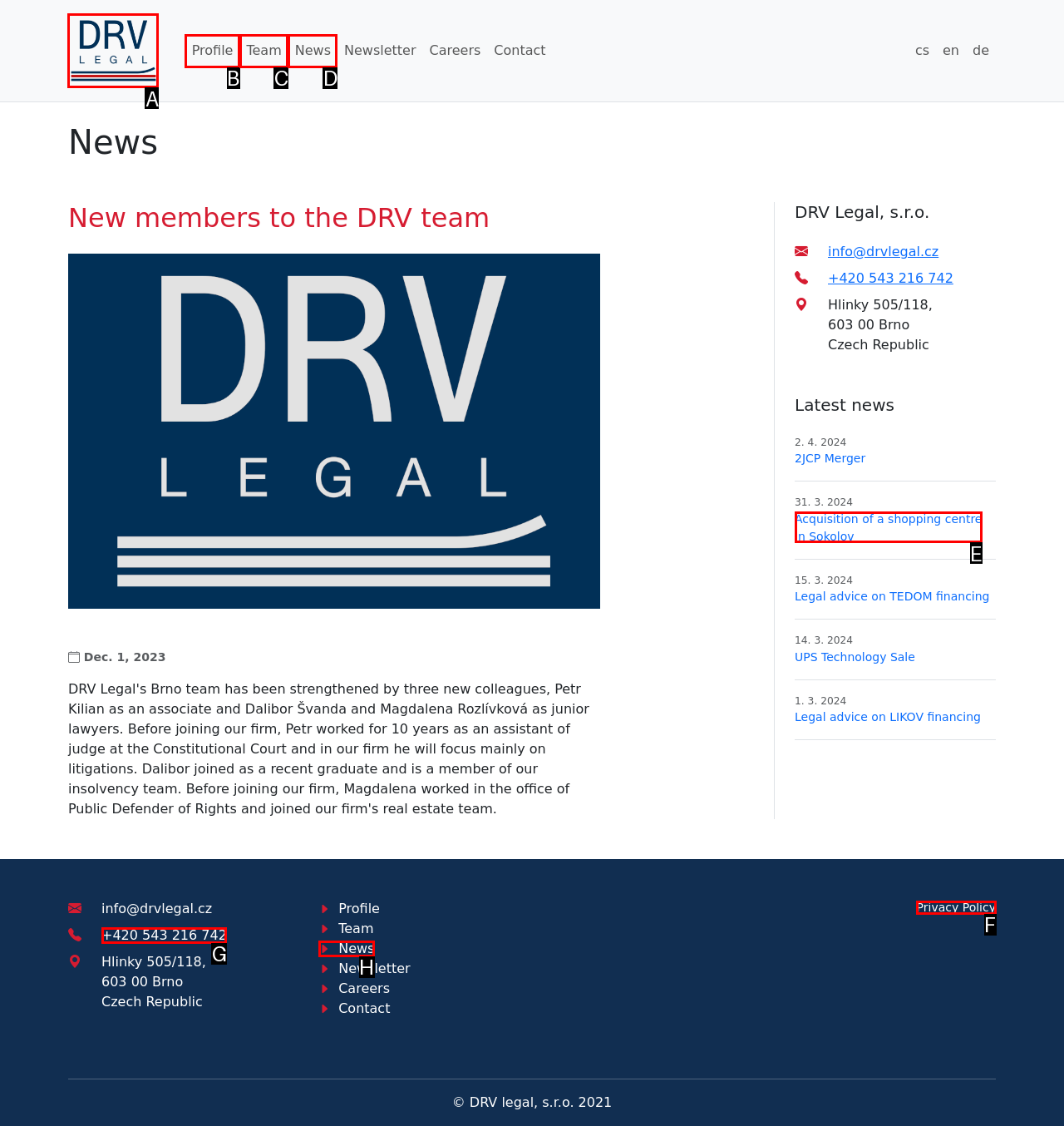Identify the correct UI element to click for the following task: Click on the DRV LEGAL, s.r.o. link Choose the option's letter based on the given choices.

A